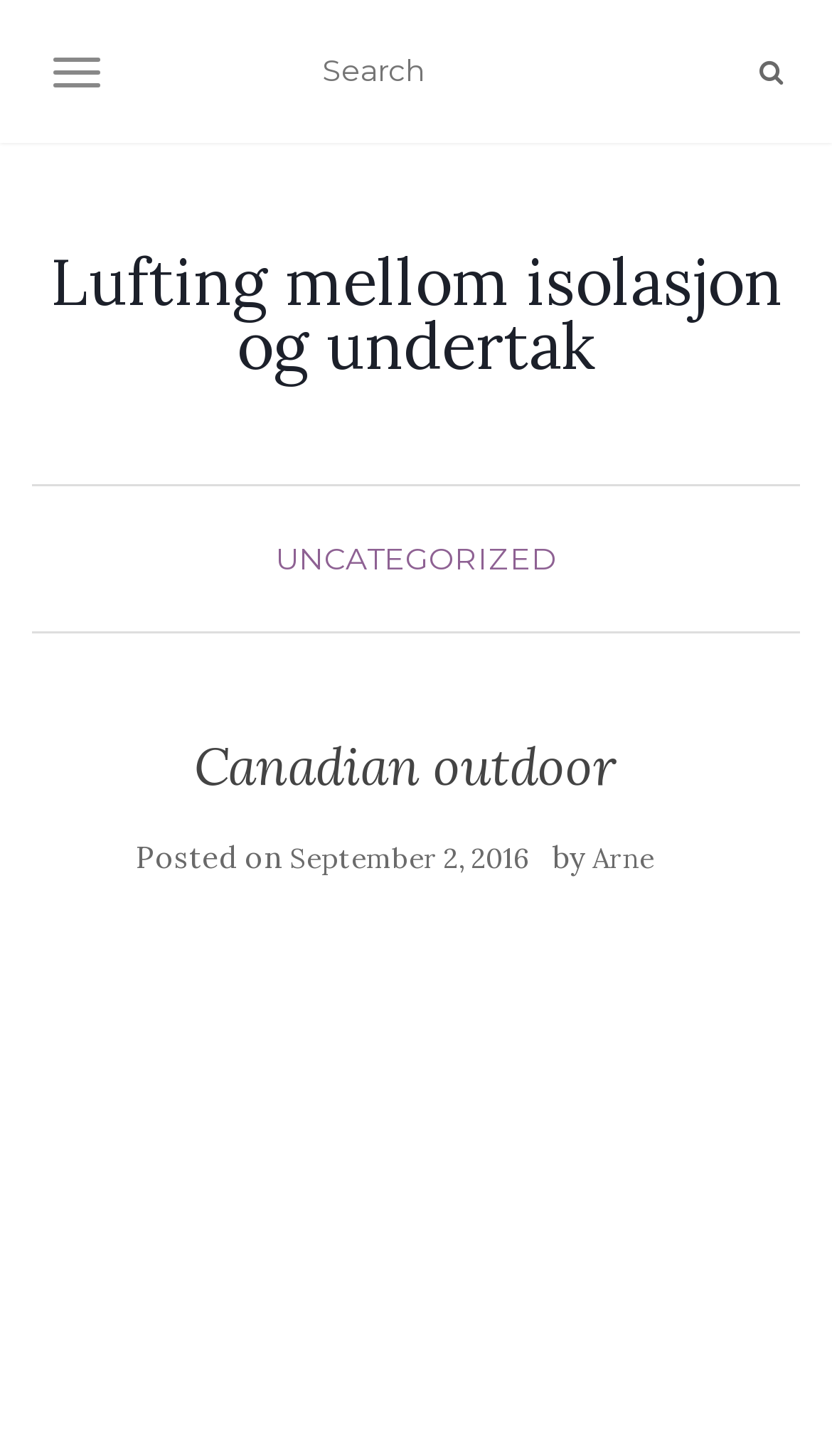Create a detailed summary of the webpage's content and design.

The webpage is about Canadian outdoor, specifically discussing "Lufting mellom isolasjon og undertak". At the top left corner, there is a button to toggle navigation. Next to it, on the same horizontal line, is a search textbox with a button on its right side. 

Below the search textbox, there is a link to the main topic "Lufting mellom isolasjon og undertak". On the right side of this link, there is another link to "UNCATEGORIZED". 

Under the "UNCATEGORIZED" link, there is a header section with the title "Canadian outdoor" in a prominent font. Below the title, there is a paragraph with the text "Posted on" followed by a link to the date "September 2, 2016", and then the text "by" followed by a link to the author "Arne".